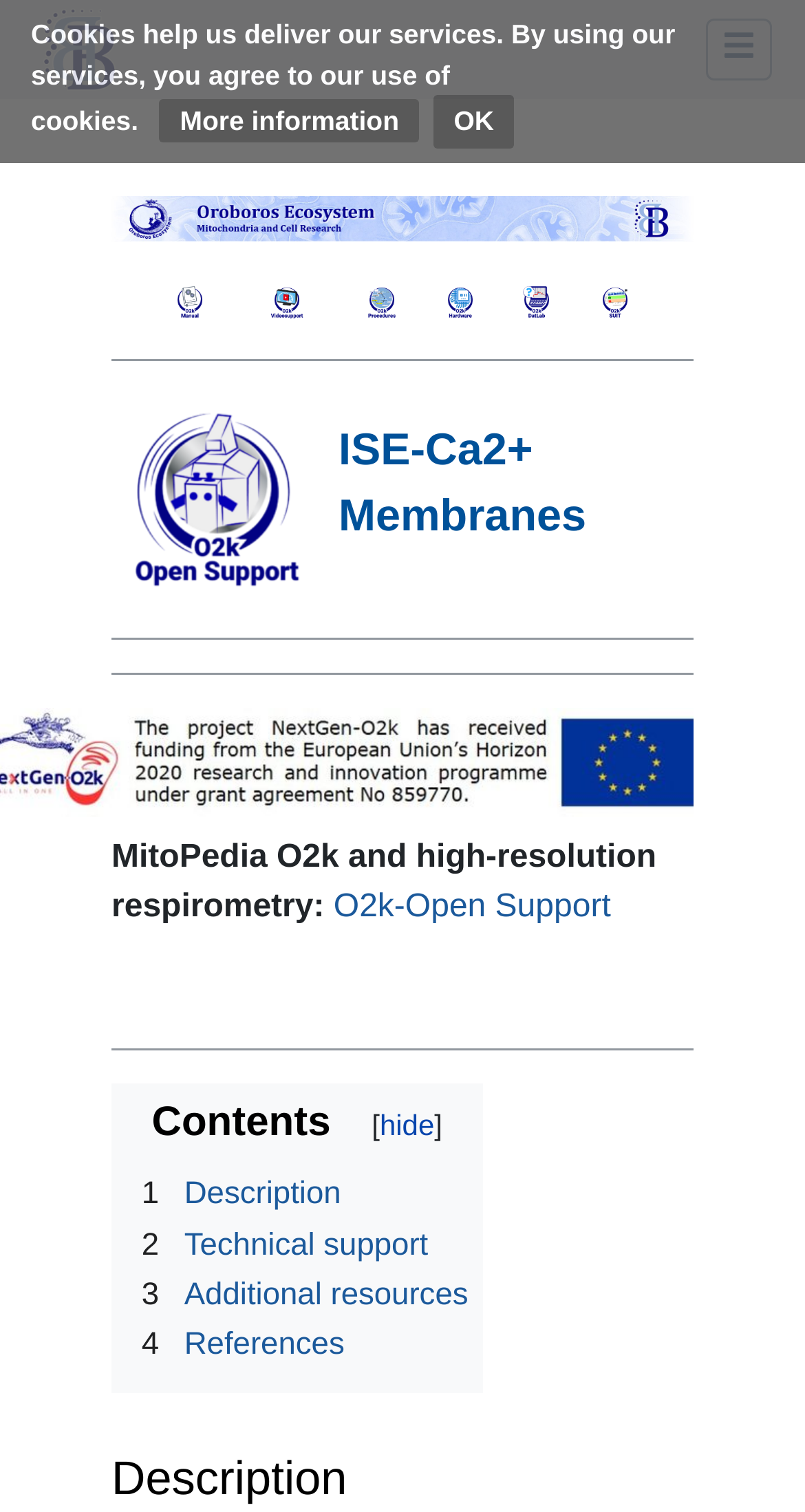Show the bounding box coordinates of the element that should be clicked to complete the task: "Click the OK button".

[0.538, 0.063, 0.639, 0.098]